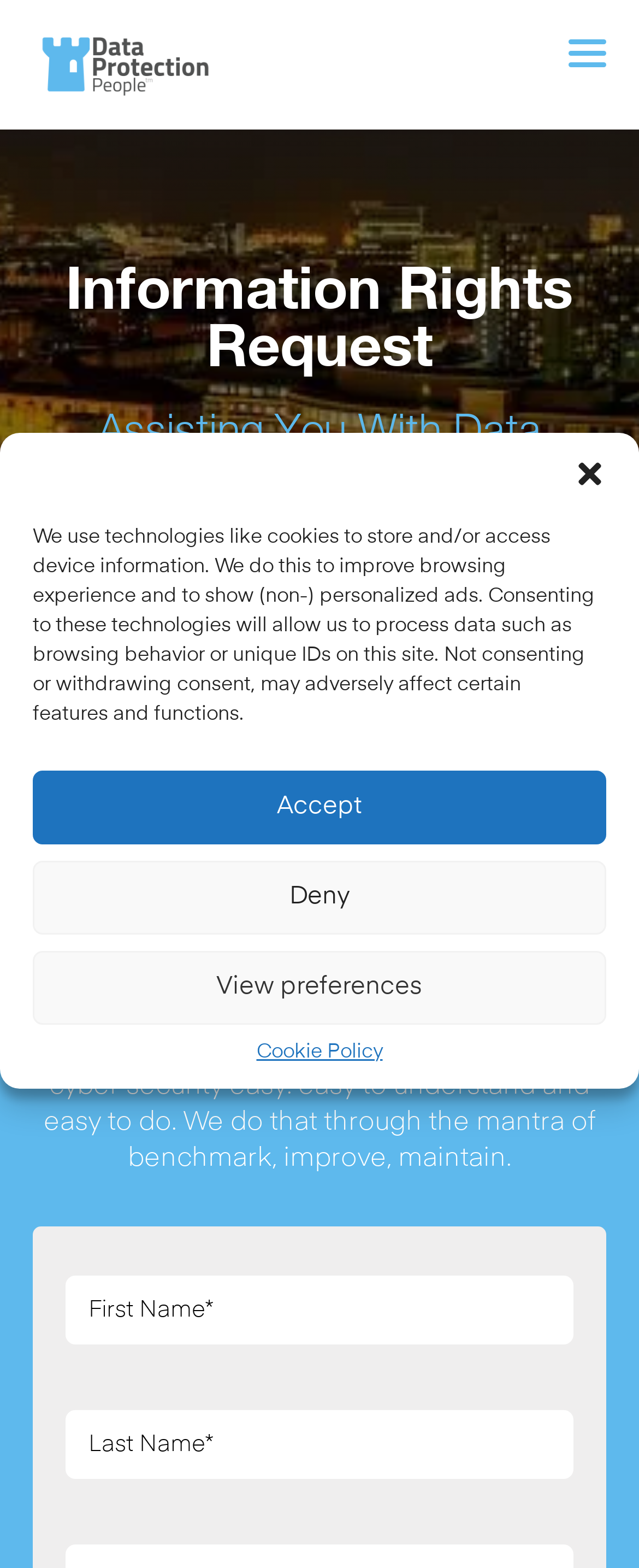What is the main purpose of this consultancy?
Using the image as a reference, give an elaborate response to the question.

Based on the webpage, it appears that the consultancy is focused on assisting with data protection and cyber security, as stated in the heading 'Get Support With Data Protection And Cyber Security' and the mission statement 'to make data protection and cyber security easy'.